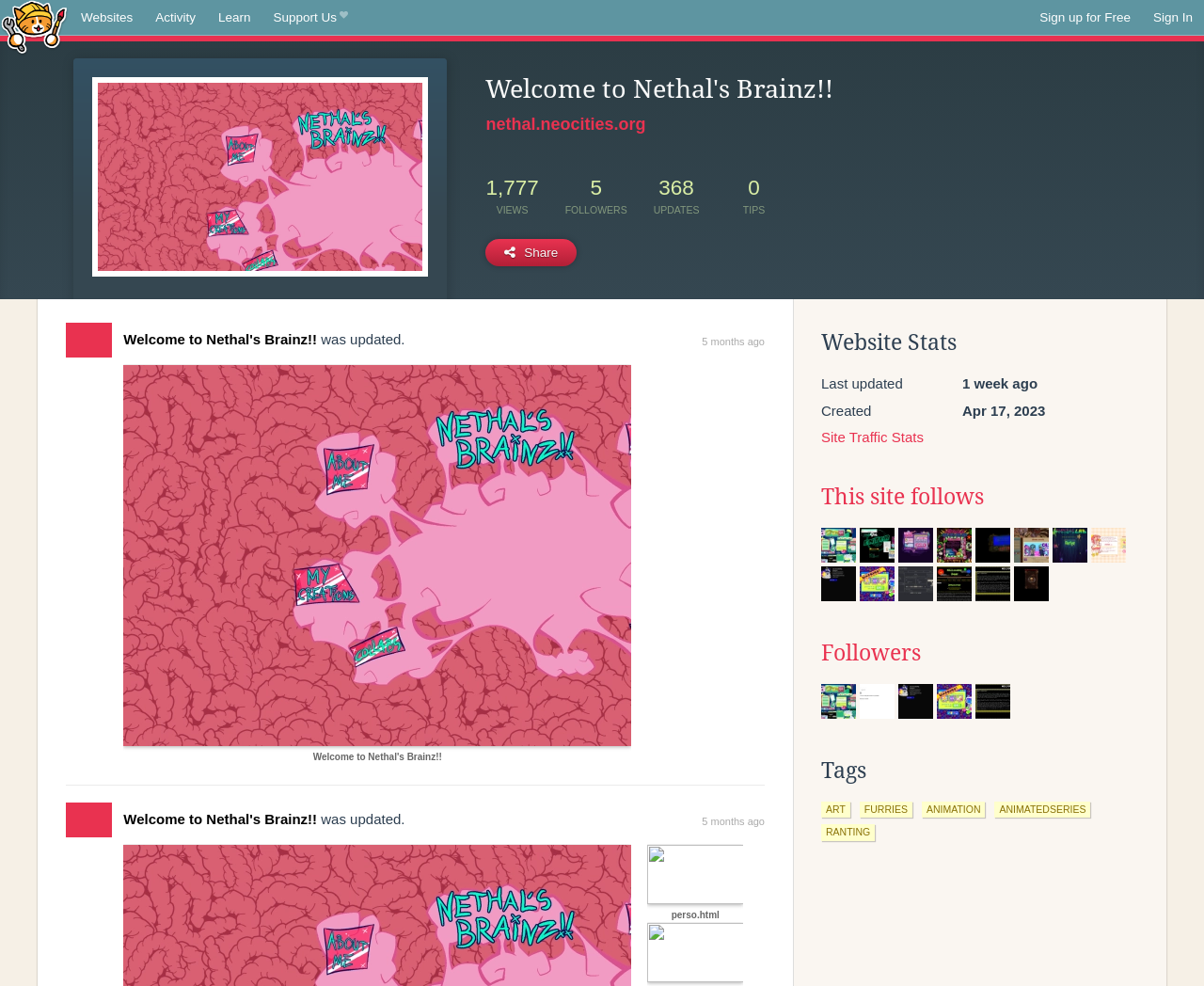Calculate the bounding box coordinates of the UI element given the description: "Support Us".

[0.218, 0.0, 0.298, 0.035]